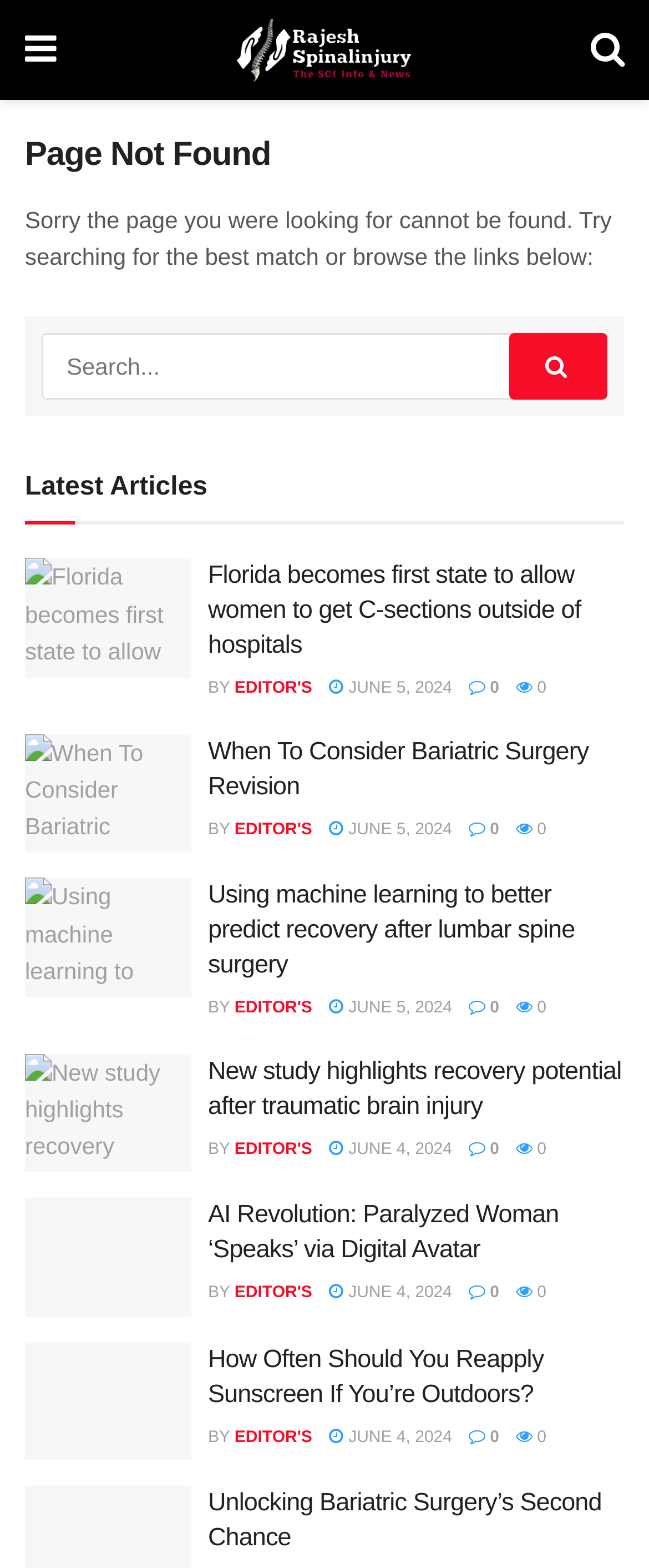Determine the bounding box coordinates of the clickable element to complete this instruction: "Search for the best match". Provide the coordinates in the format of four float numbers between 0 and 1, [left, top, right, bottom].

[0.064, 0.213, 0.936, 0.255]